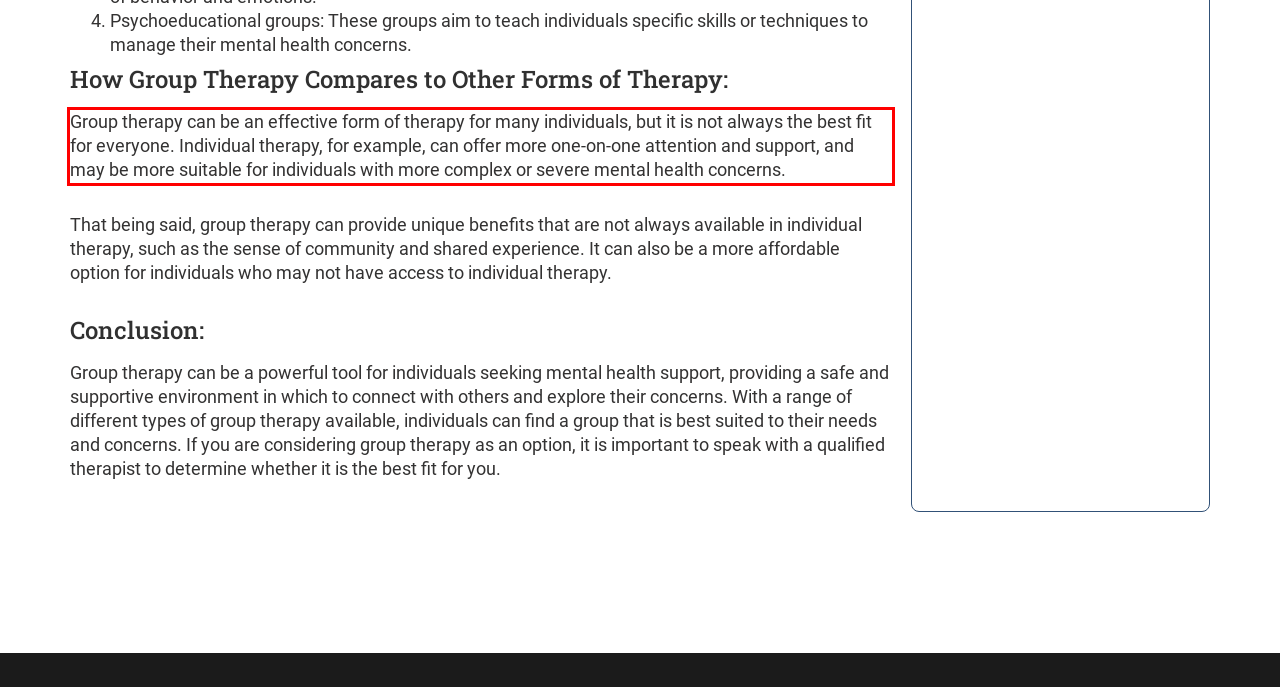You are presented with a webpage screenshot featuring a red bounding box. Perform OCR on the text inside the red bounding box and extract the content.

Group therapy can be an effective form of therapy for many individuals, but it is not always the best fit for everyone. Individual therapy, for example, can offer more one-on-one attention and support, and may be more suitable for individuals with more complex or severe mental health concerns.